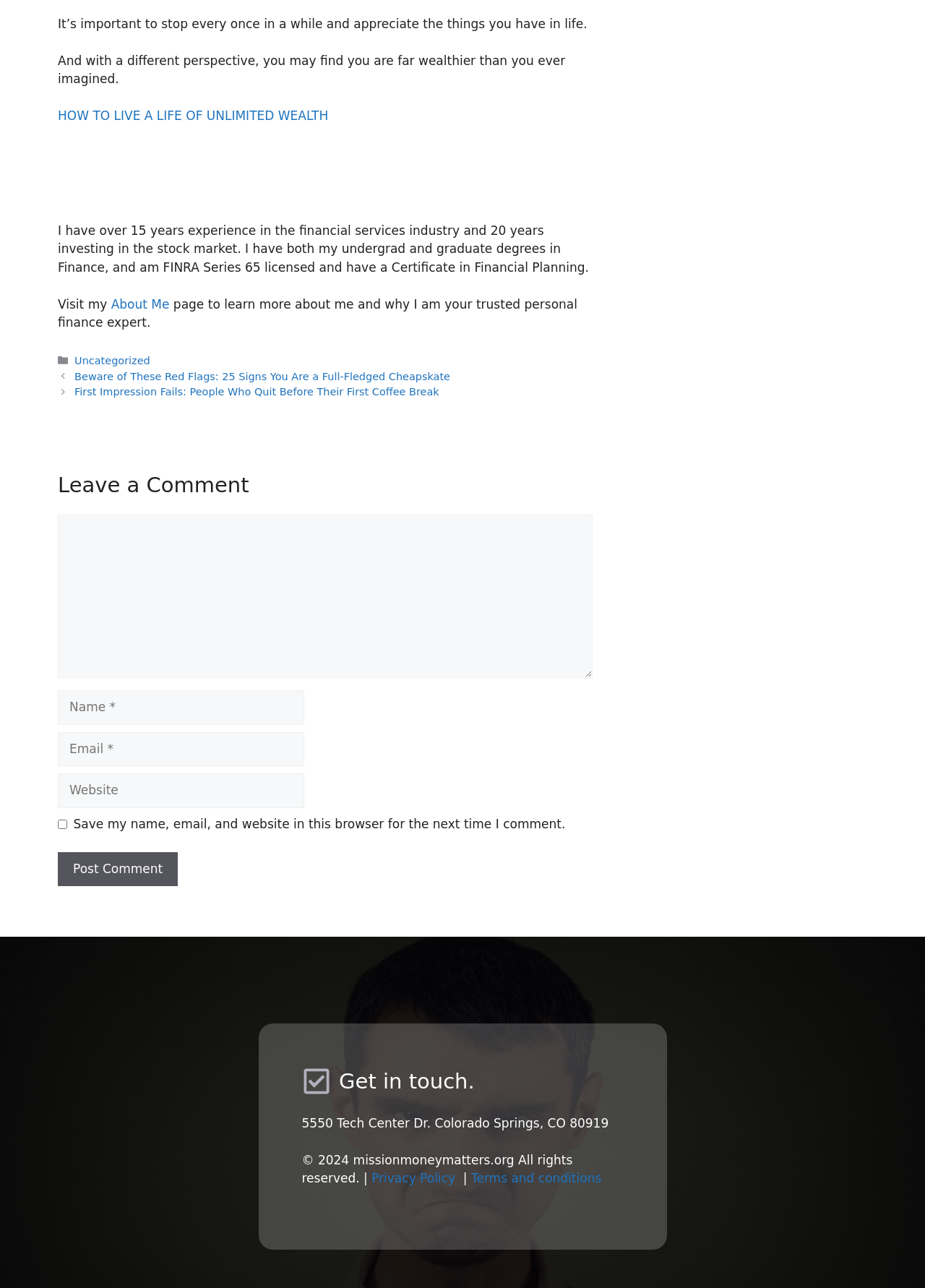What is the purpose of the comment section? Based on the image, give a response in one word or a short phrase.

To leave a comment